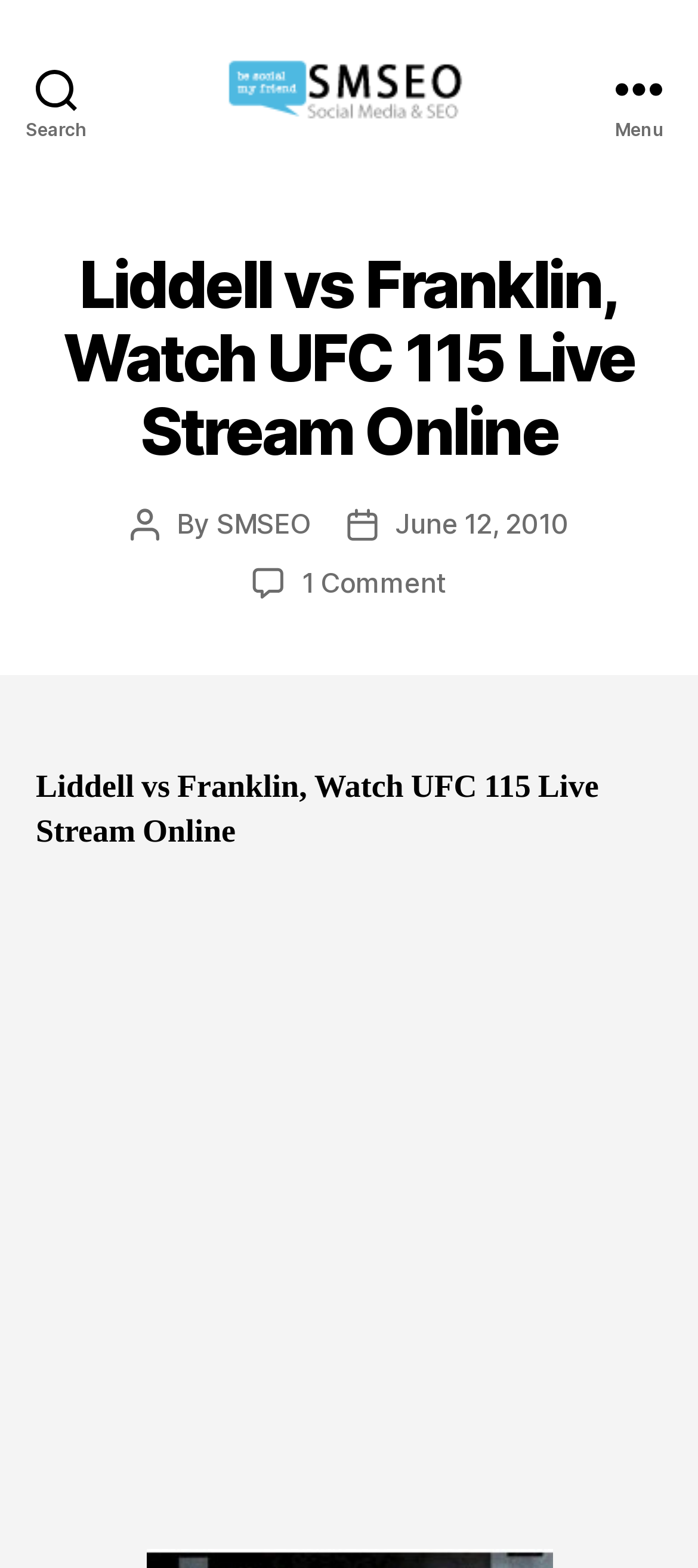Using details from the image, please answer the following question comprehensively:
What is the type of content on this webpage?

I inferred that this webpage contains a blog post by looking at the structure of the webpage, which includes a title, author, publication date, and comments, which are typical elements of a blog post.